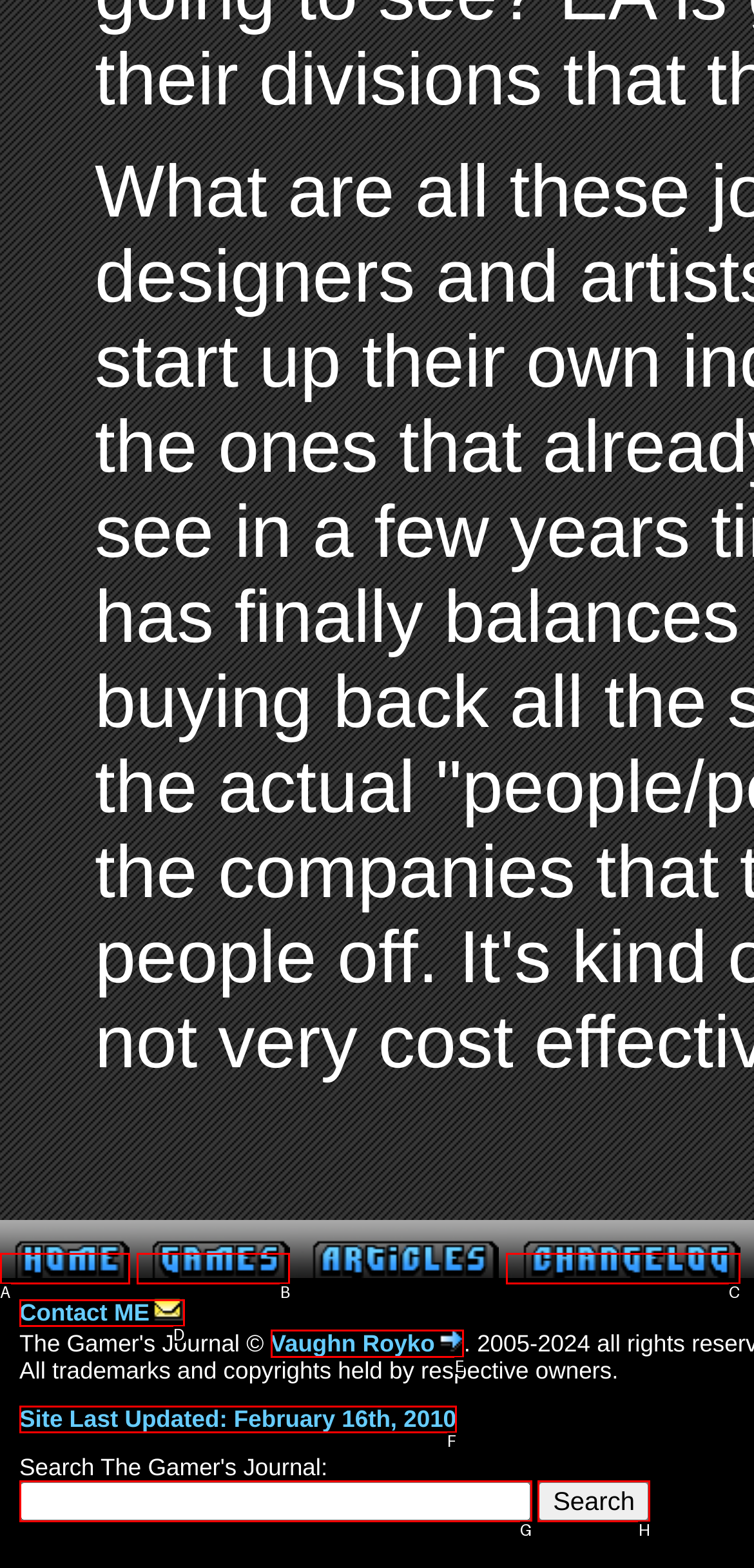Determine which HTML element I should select to execute the task: visit offsite link
Reply with the corresponding option's letter from the given choices directly.

E